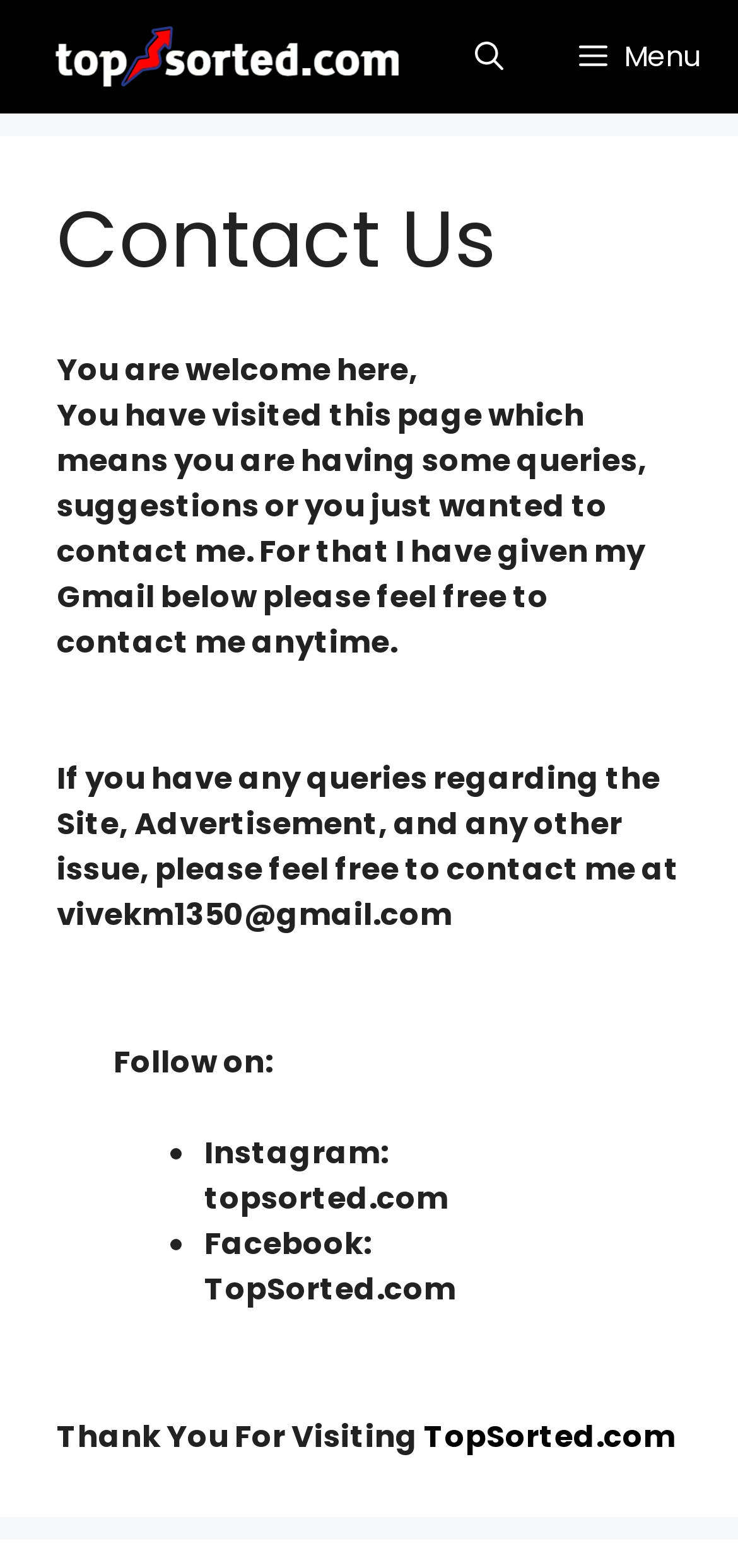Generate a comprehensive description of the contents of the webpage.

The webpage is a contact page with a title "Contact Us - Topsorted.com". At the top left, there is a link and an image with the text "Topsorted.com". Next to it, on the top right, there are two buttons: "Menu" and "Open search". 

Below the top section, the main content area occupies most of the page. It contains an article with a header "Content" and a heading "Contact Us". 

The main content is divided into several sections. The first section welcomes visitors and explains the purpose of the page, which is to provide a contact method for queries, suggestions, or general contact. 

Below this section, there is a paragraph providing a Gmail address for contact, along with a description of the types of issues that can be reported. 

Further down, there is a section that invites visitors to follow the website on social media platforms, including Instagram and Facebook. The links to these platforms are provided in the form of bullet points.

Finally, at the bottom of the page, there is a farewell message "Thank You For Visiting" with a link to "TopSorted.com".